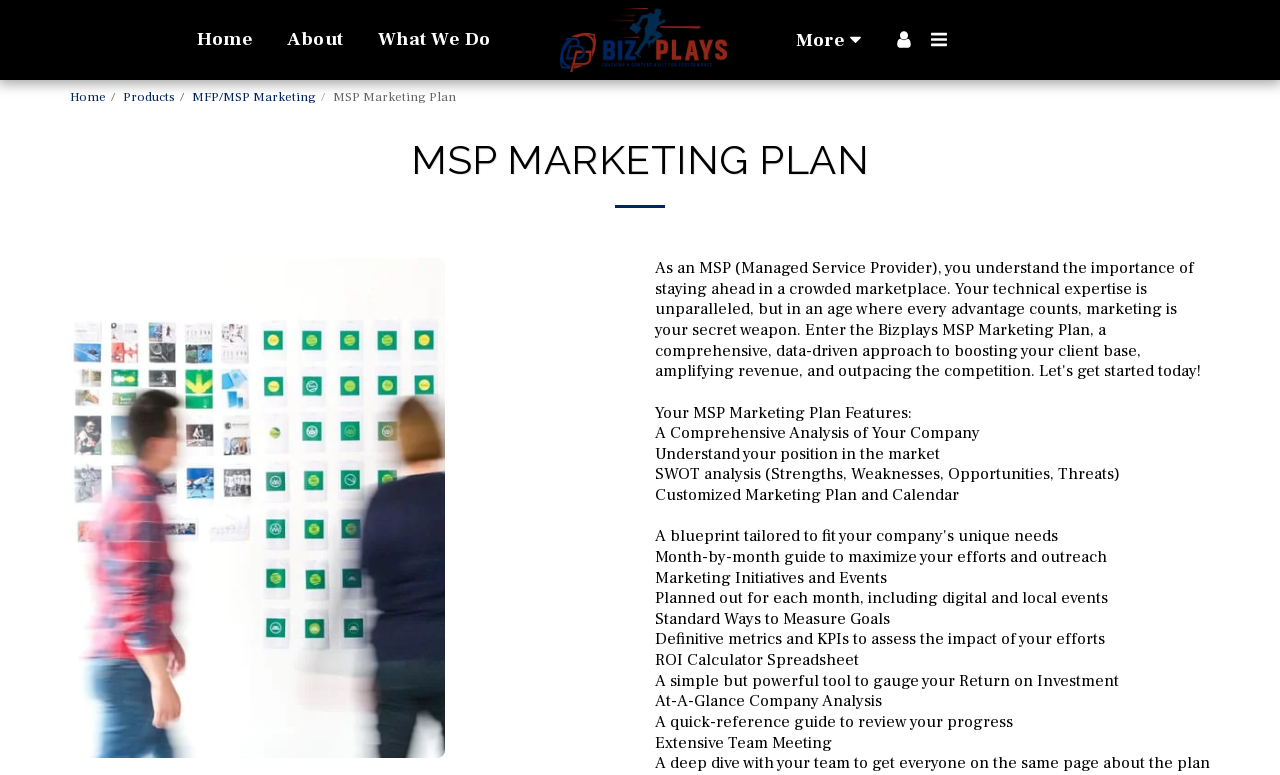Highlight the bounding box coordinates of the element you need to click to perform the following instruction: "Try the demo."

None